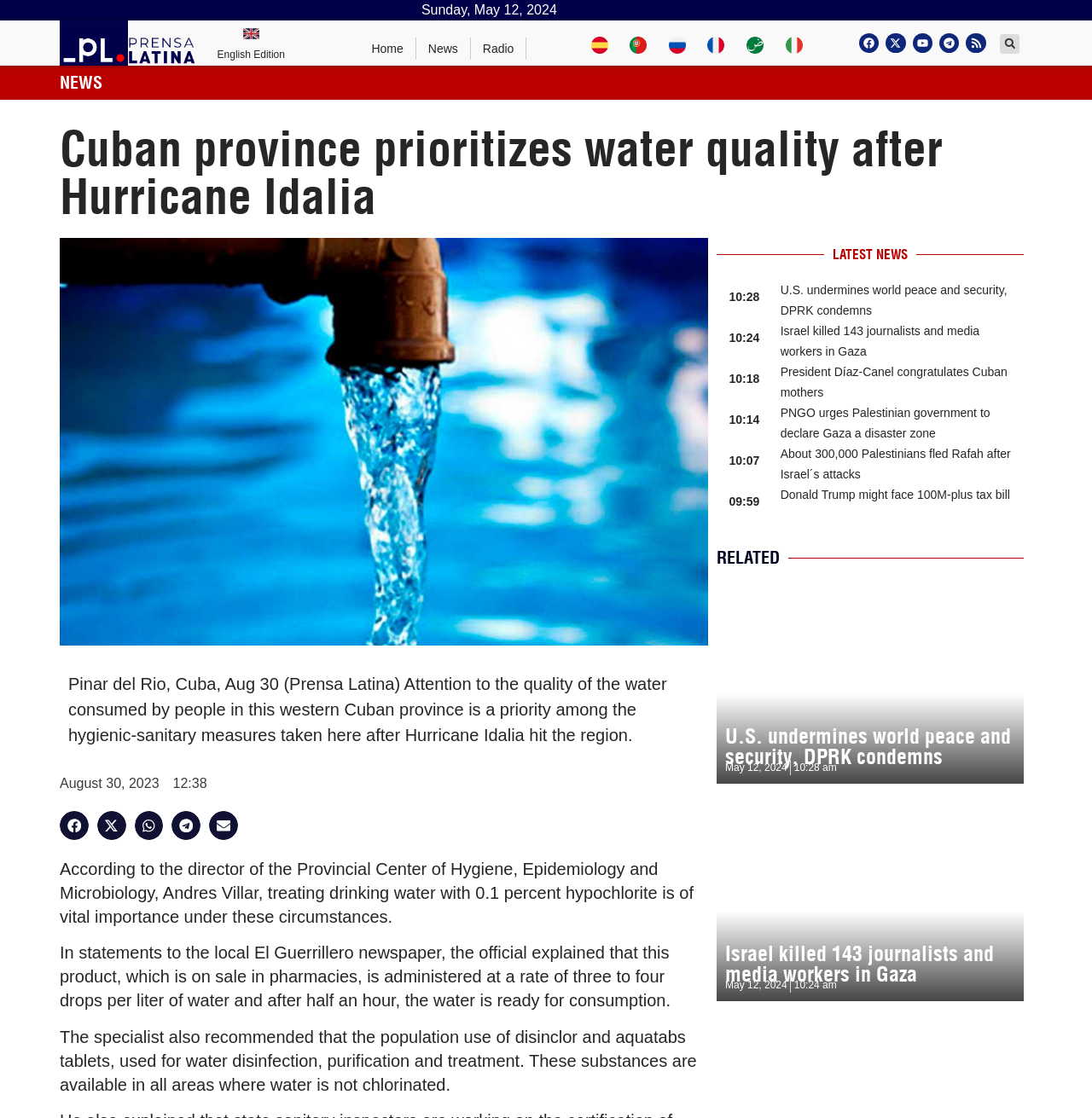What is the date of the latest news?
Use the information from the image to give a detailed answer to the question.

I found the latest news section on the webpage, which contains several news articles with their corresponding dates. The latest news article has a date of May 12, 2024, which is the answer to this question.